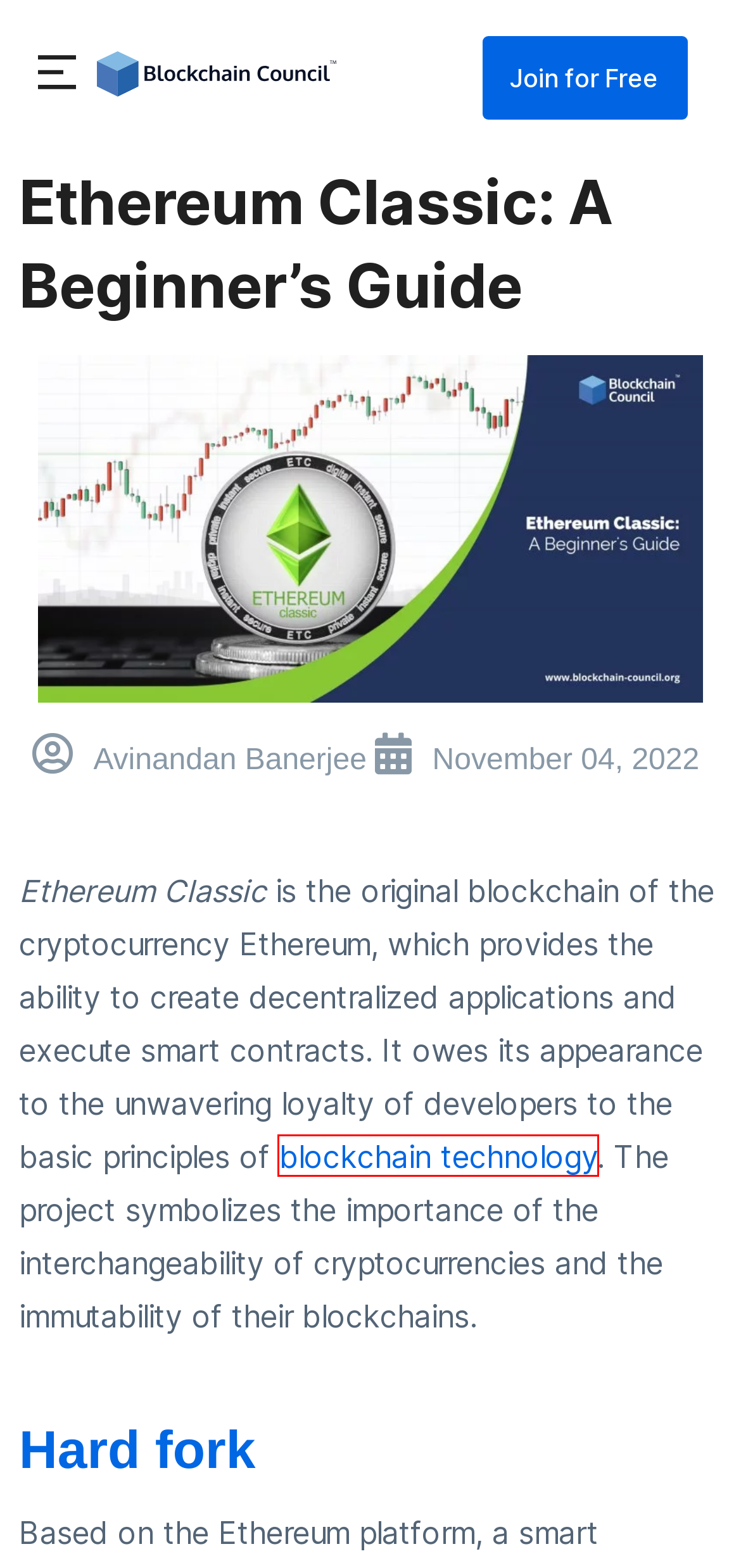Given a webpage screenshot with a UI element marked by a red bounding box, choose the description that best corresponds to the new webpage that will appear after clicking the element. The candidates are:
A. What is Blockchain Technology, and How Does It Work?
B. Understanding the Arbitrum Bridge: An Ultimate Guide - Blockchain Council
C. Certified Blockchain & Finance Professional Training by Blockchain Council
D. Certified Ethereum Expert™ | Ethereum Certification | Blockchain Council
E. Certified Hyperledger Developer | Blockchain Council
F. Certified Blockchain Architect™ | Blockchain Certification | Blockchain Council
G. Blockchain Council Membership Benefits | Blockchain Council
H. Experto Certificado en Metaverso™ | Metaverso Certificación | Blockchain Council

A